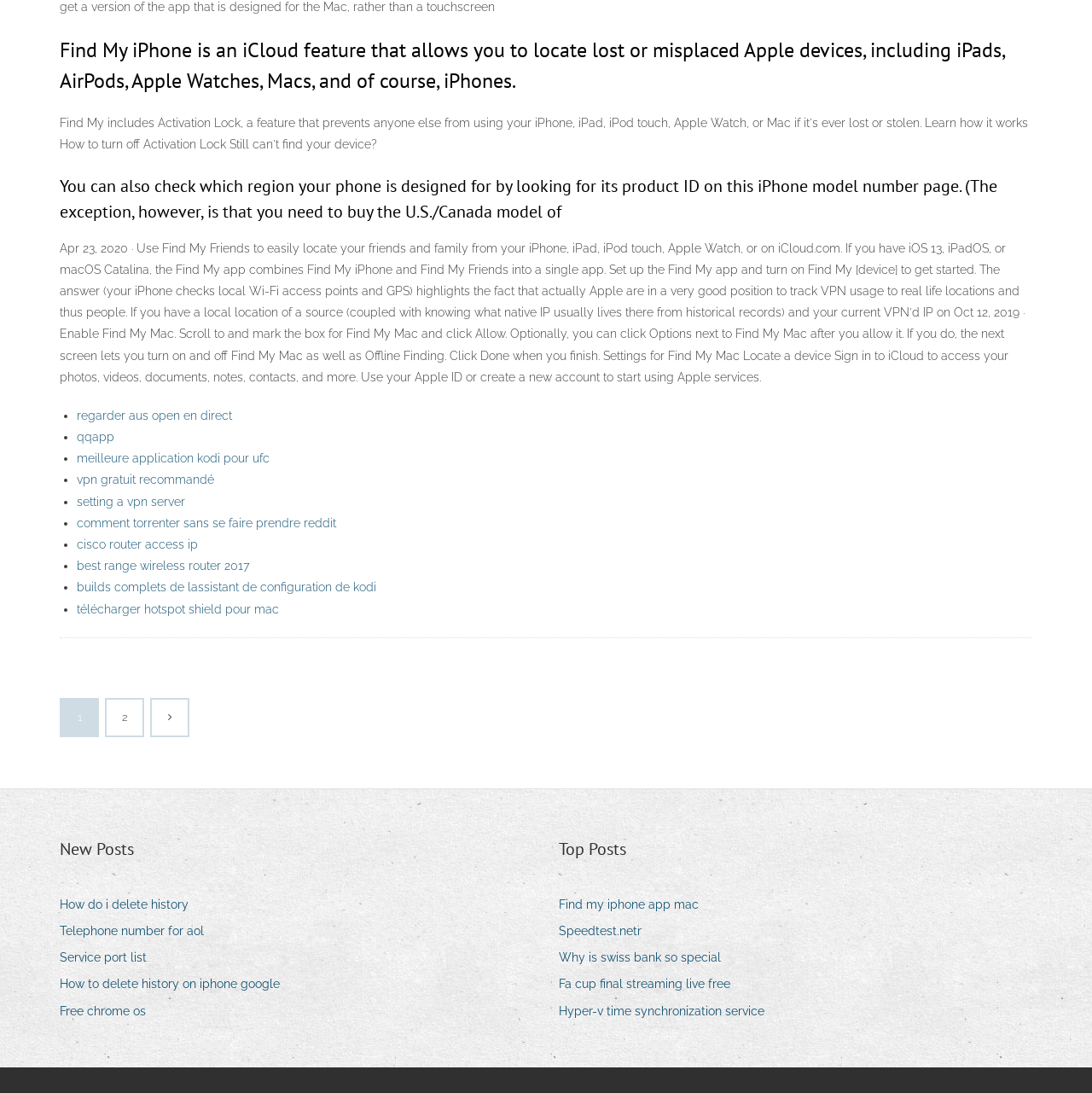Give the bounding box coordinates for this UI element: "How do i delete history". The coordinates should be four float numbers between 0 and 1, arranged as [left, top, right, bottom].

[0.055, 0.817, 0.184, 0.838]